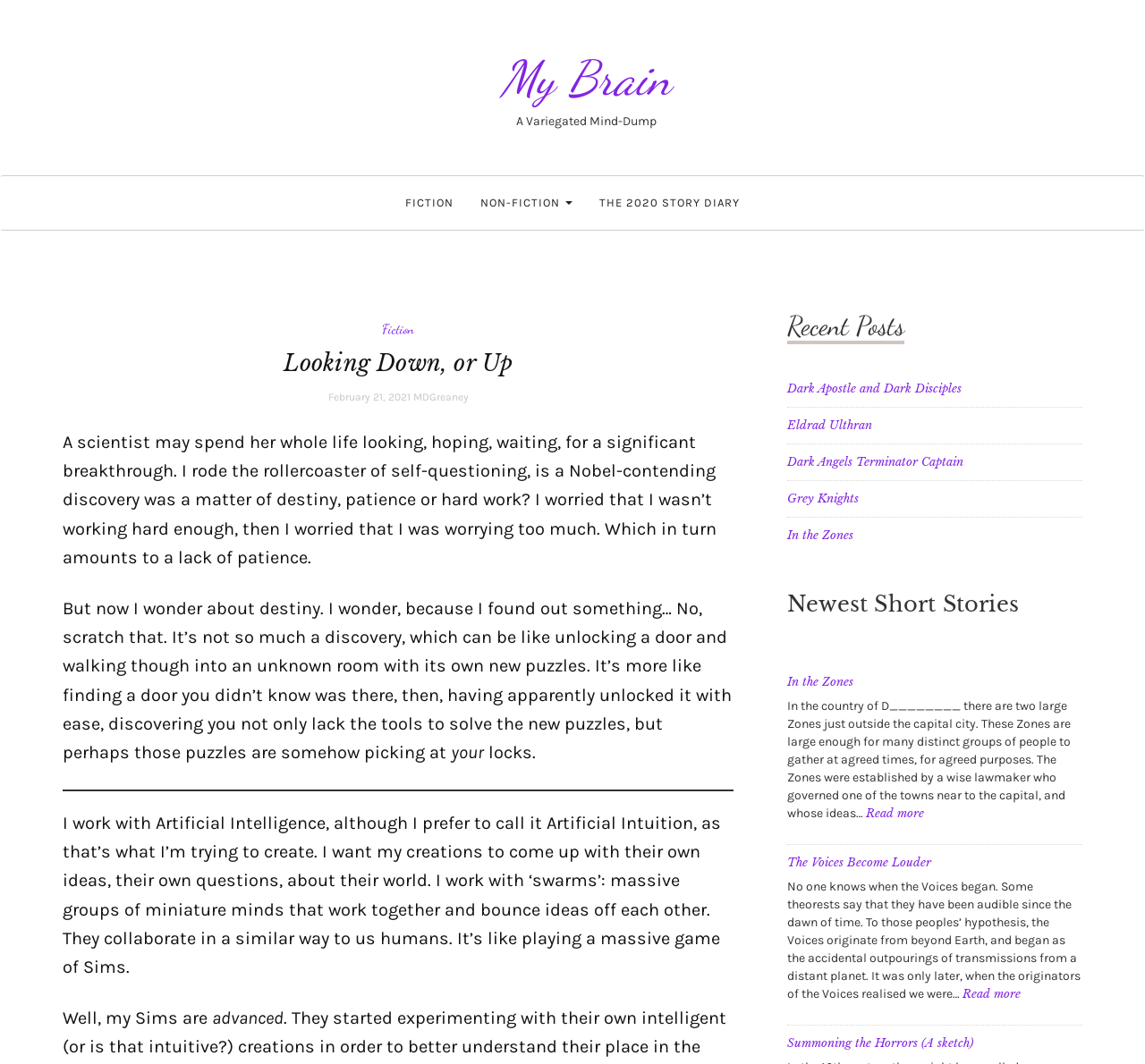Answer the question below with a single word or a brief phrase: 
What is the author's profession?

AI researcher